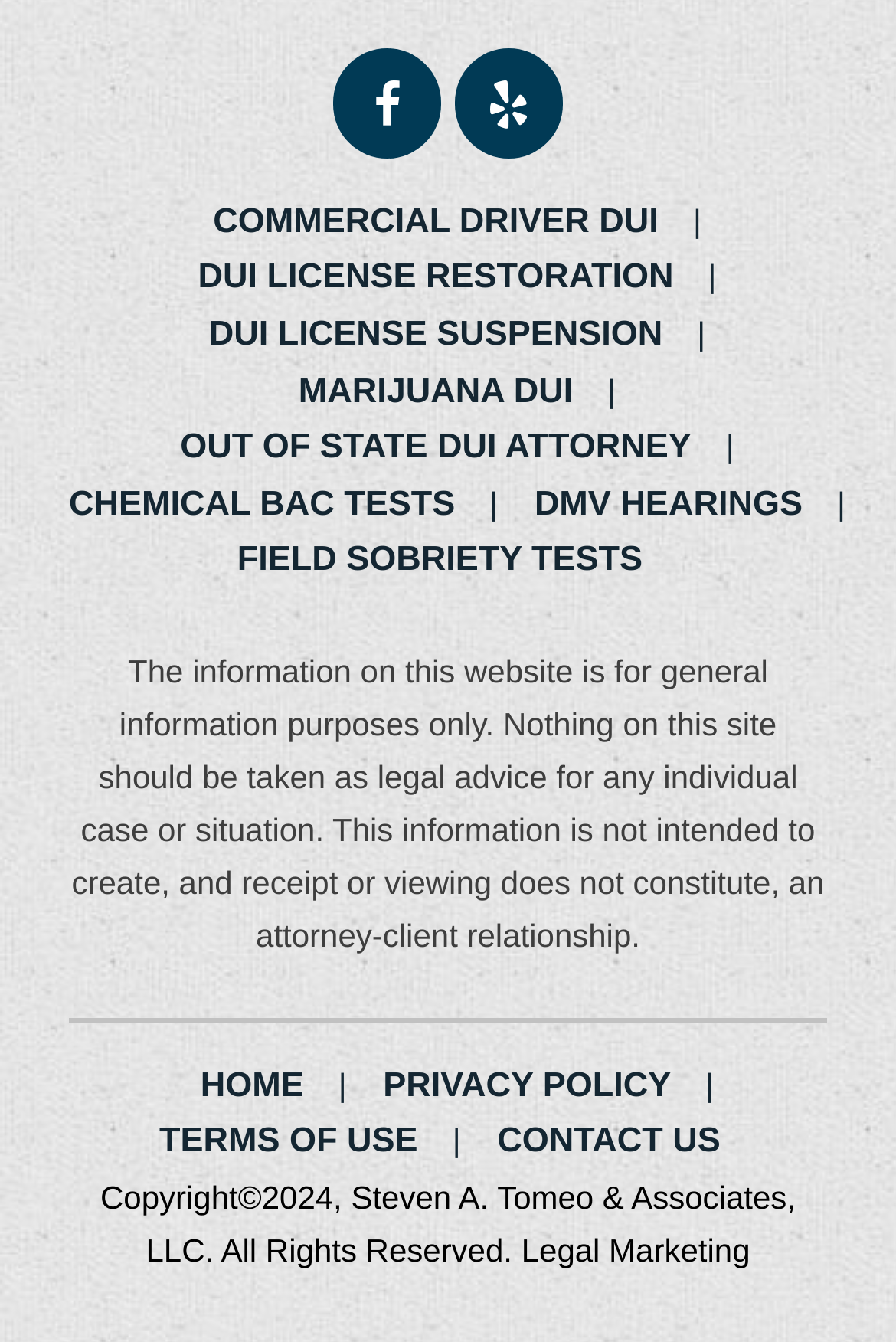Please identify the bounding box coordinates of the element's region that needs to be clicked to fulfill the following instruction: "View DUI LICENSE RESTORATION". The bounding box coordinates should consist of four float numbers between 0 and 1, i.e., [left, top, right, bottom].

[0.195, 0.192, 0.777, 0.221]